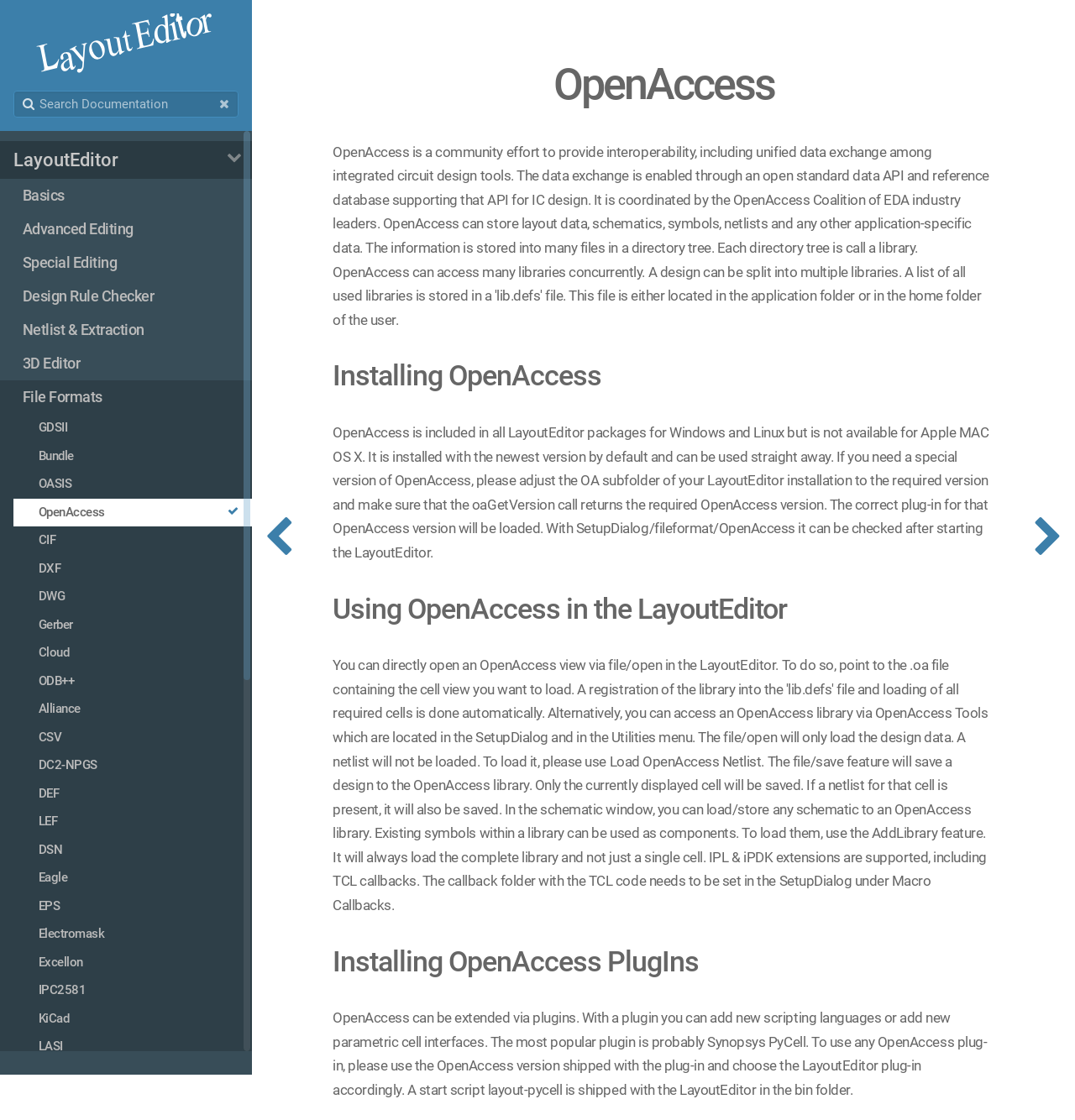Give a detailed overview of the webpage's appearance and contents.

The webpage is about the LayoutEditor, a software for designing and editing layouts for MEMS/IC fabrication. At the top, there is a logo image of the LayoutEditor, accompanied by a link to the software's name. Below the logo, there is a heading that reads "LayoutEditor" and a link to the same name.

On the left side of the page, there is a navigation menu with several links, including "Basics", "Advanced Editing", "Special Editing", "Design Rule Checker", "Netlist & Extraction", "3D Editor", and "File Formats". Each of these links has a small icon preceding the text.

Under the "File Formats" link, there is a list of file formats supported by the LayoutEditor, including GDSII, OpenAccess, OASIS, DXF, and many others. Each file format is represented by a link.

On the right side of the page, there is a section dedicated to OpenAccess, which is a software included in the LayoutEditor packages for Windows and Linux. There are three headings: "OpenAccess", "Installing OpenAccess", and "Using OpenAccess in the LayoutEditor". Below these headings, there are blocks of text that provide information about OpenAccess, including its installation and usage.

At the bottom of the page, there are two links, one with a left arrow icon and another with a right arrow icon, which likely serve as navigation buttons.

Overall, the webpage provides an overview of the LayoutEditor software and its features, with a focus on OpenAccess and its integration with the LayoutEditor.